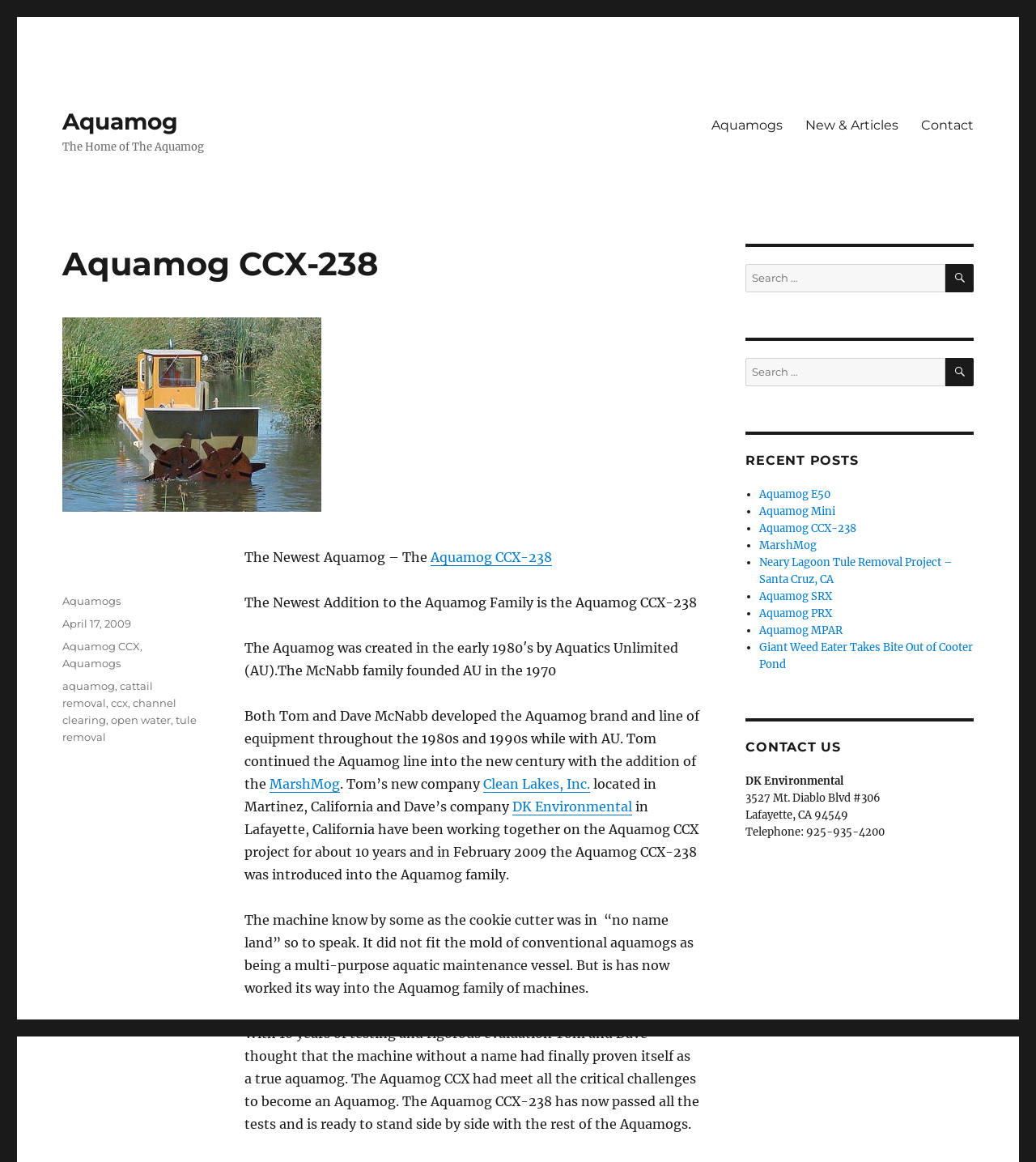Using the details in the image, give a detailed response to the question below:
What is the name of the newest Aquamog?

The question asks for the name of the newest Aquamog. By looking at the webpage, we can see that the heading 'Aquamog CCX-238' is present, which indicates that it is the newest addition to the Aquamog family.